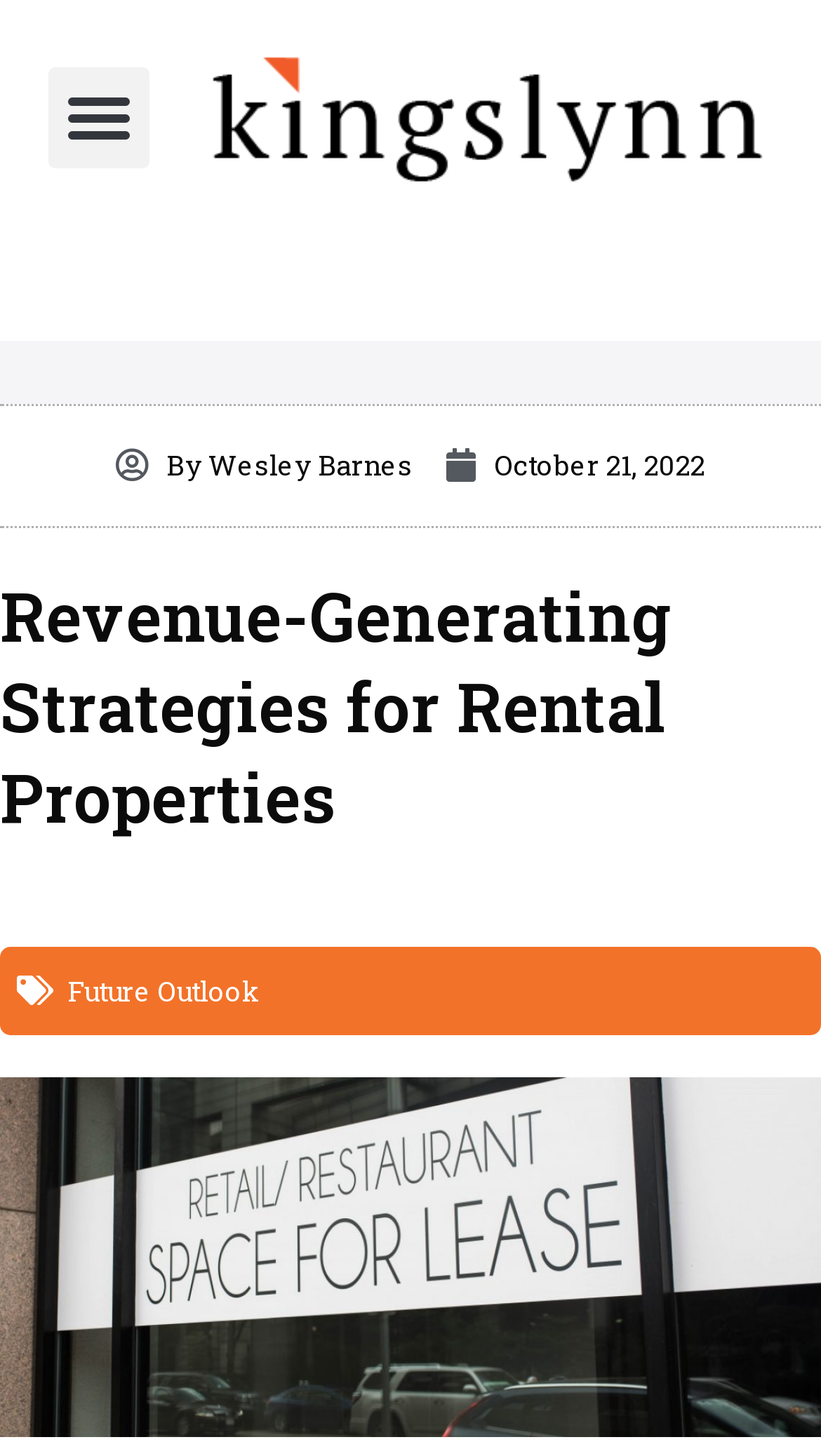Who is the author of the article?
Based on the visual details in the image, please answer the question thoroughly.

I found the author's name by looking at the link element with the text 'By Wesley Barnes' which is located below the logo and above the main heading.